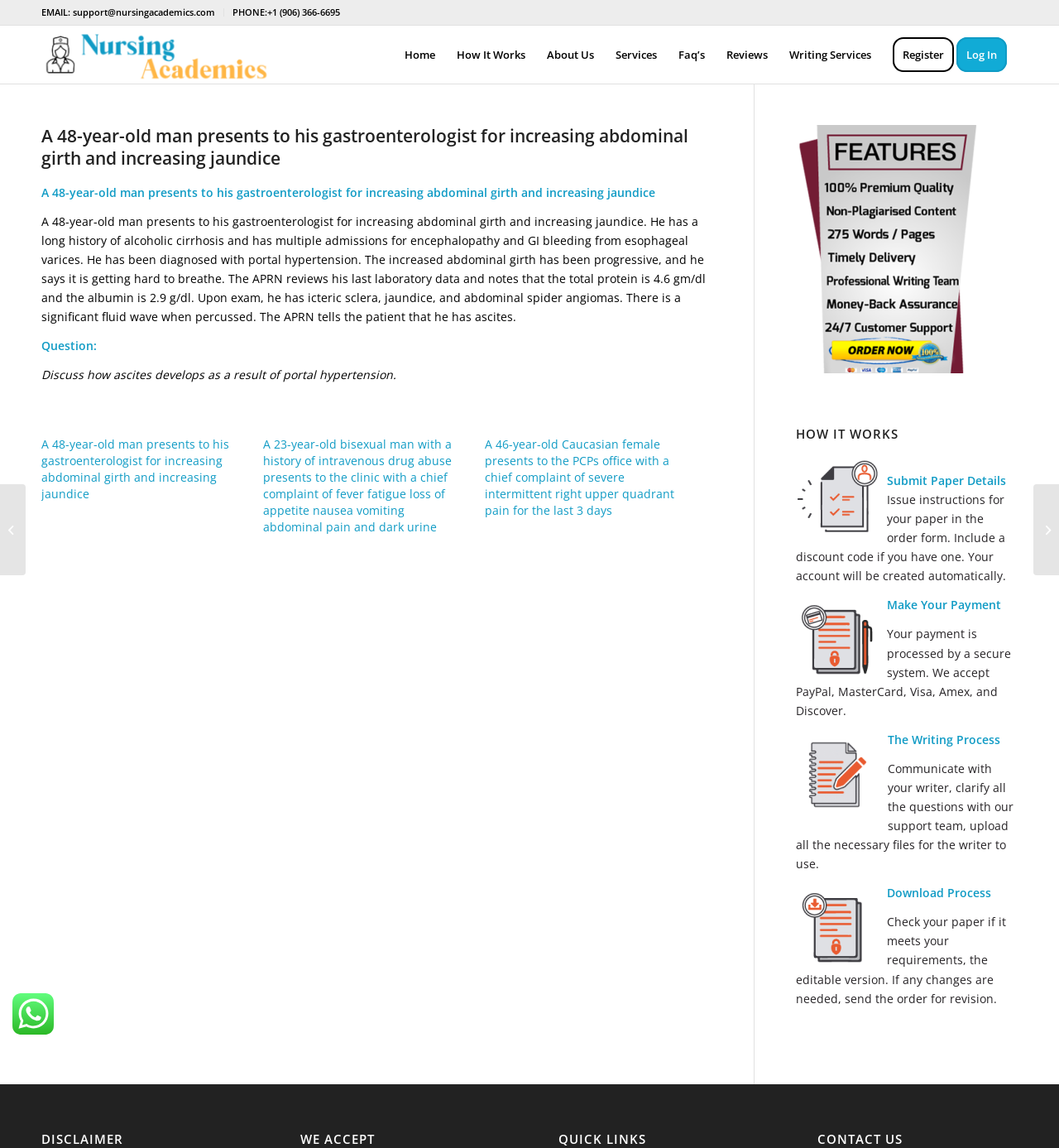What is the last step in the writing process?
Using the image as a reference, give a one-word or short phrase answer.

Download Process